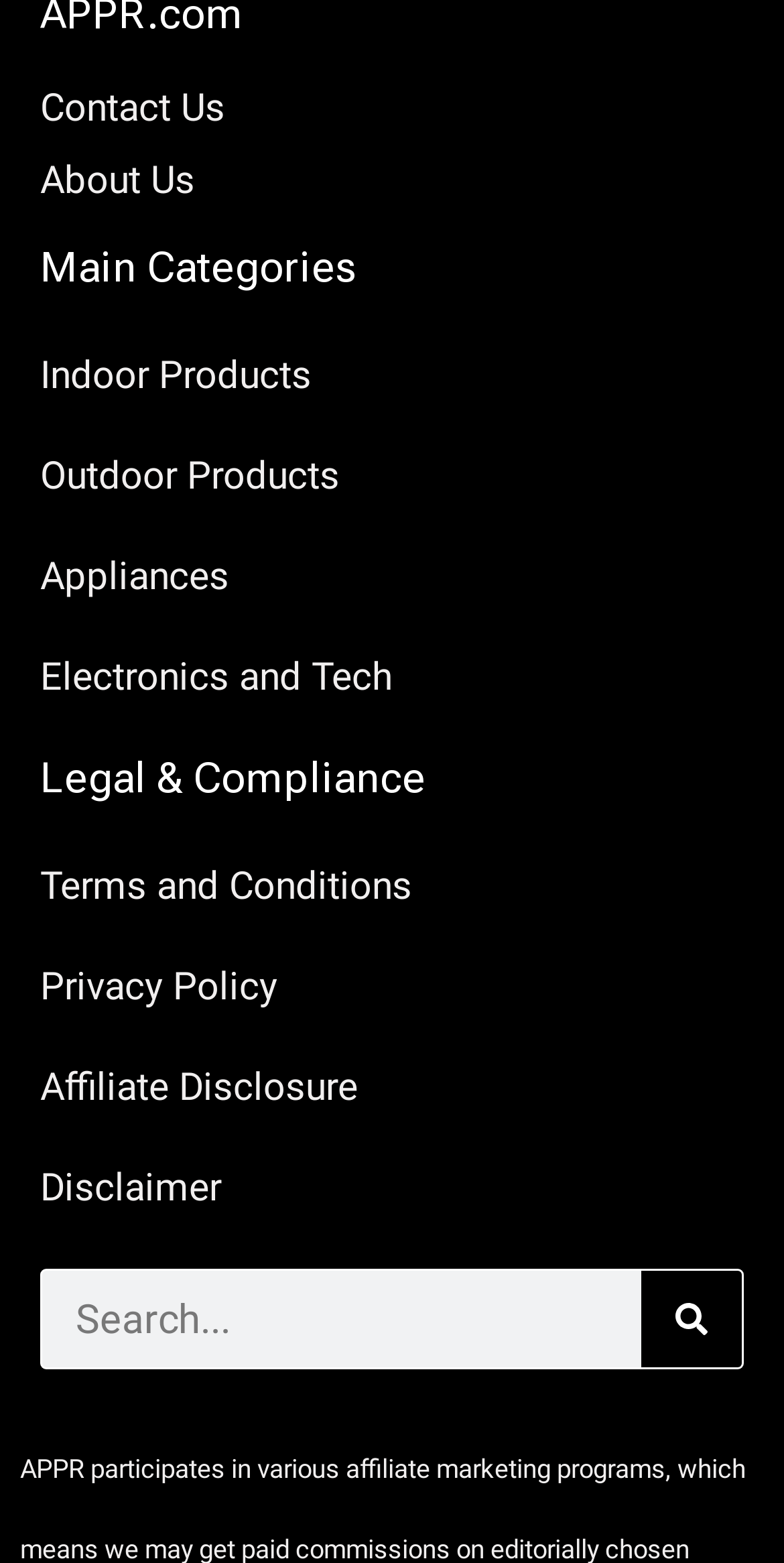Could you locate the bounding box coordinates for the section that should be clicked to accomplish this task: "Click on Contact Us".

[0.051, 0.053, 0.949, 0.086]